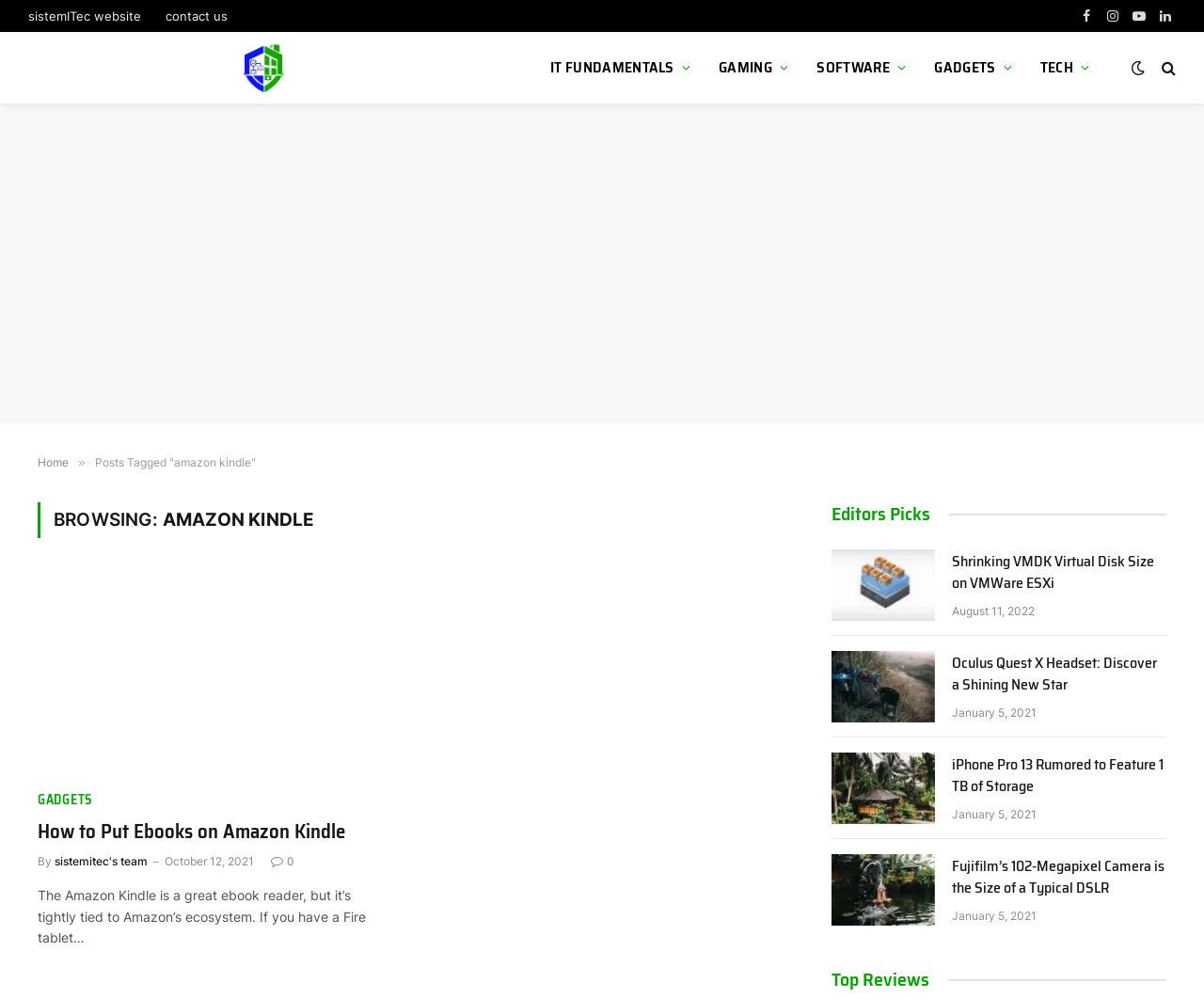Find the bounding box coordinates of the element to click in order to complete this instruction: "Click on the 'blog sistemITec' link". The bounding box coordinates must be four float numbers between 0 and 1, denoted as [left, top, right, bottom].

[0.023, 0.032, 0.418, 0.104]